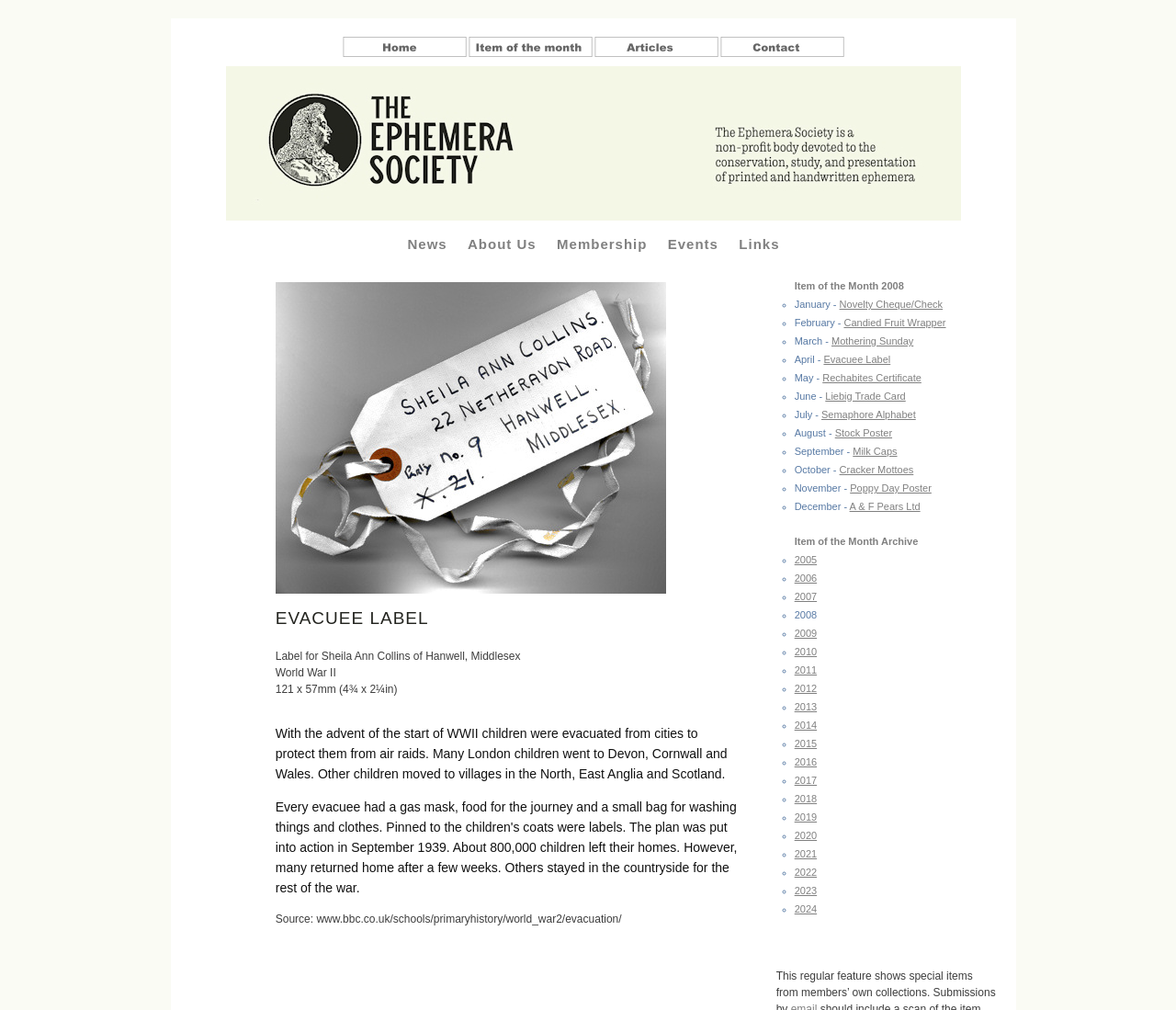Respond with a single word or phrase to the following question:
What is the topic of the image on the website?

Evacuee label World War 2